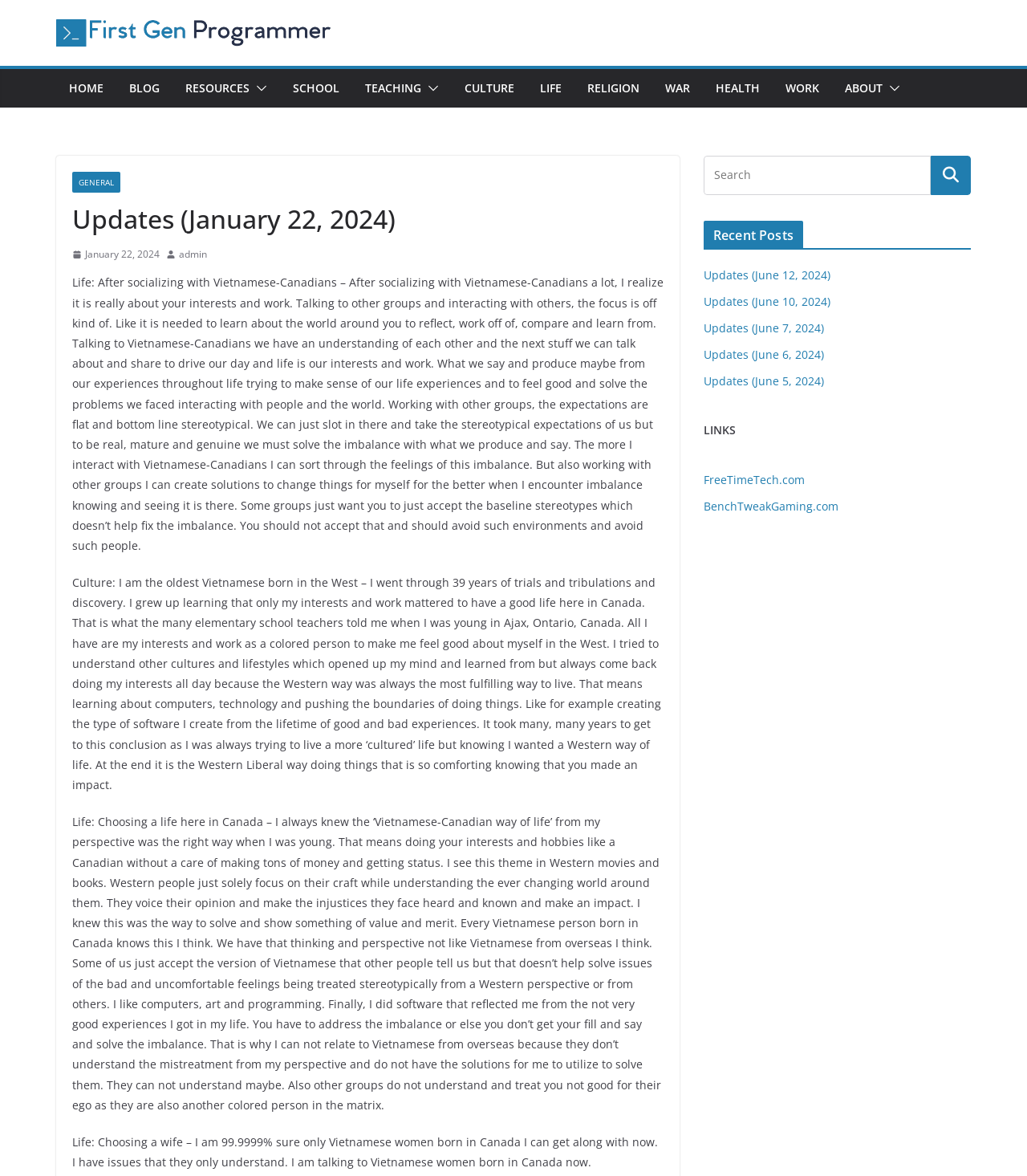From the element description parent_node: RESOURCES, predict the bounding box coordinates of the UI element. The coordinates must be specified in the format (top-left x, top-left y, bottom-right x, bottom-right y) and should be within the 0 to 1 range.

[0.243, 0.066, 0.26, 0.085]